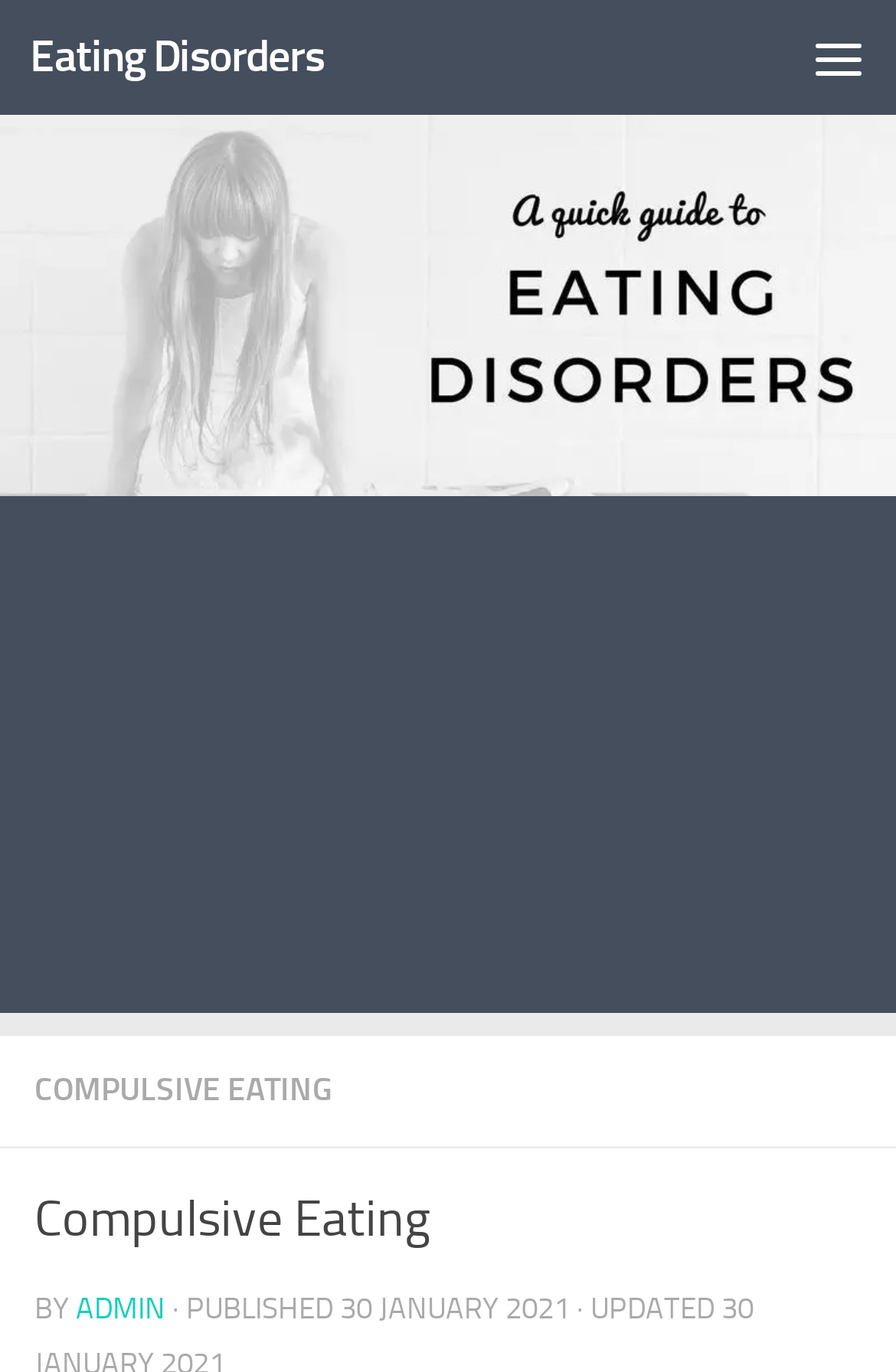Who is the author of the article?
Examine the image closely and answer the question with as much detail as possible.

The author of the article is ADMIN, as indicated by the link 'ADMIN' next to the 'BY' text, which is a common format for author attribution.